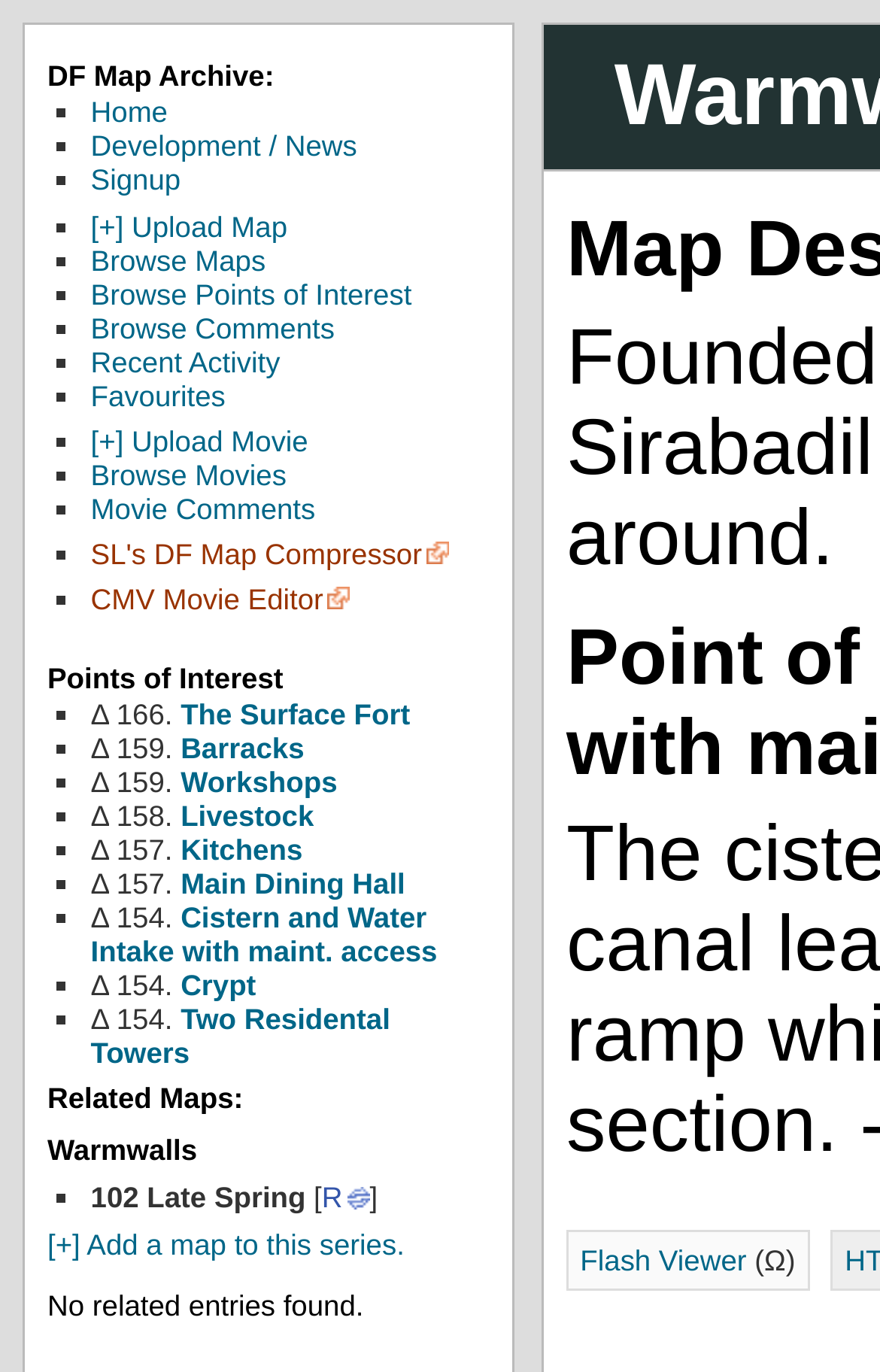Identify and extract the main heading from the webpage.

Warmwalls - 102 Late Spring by Alex